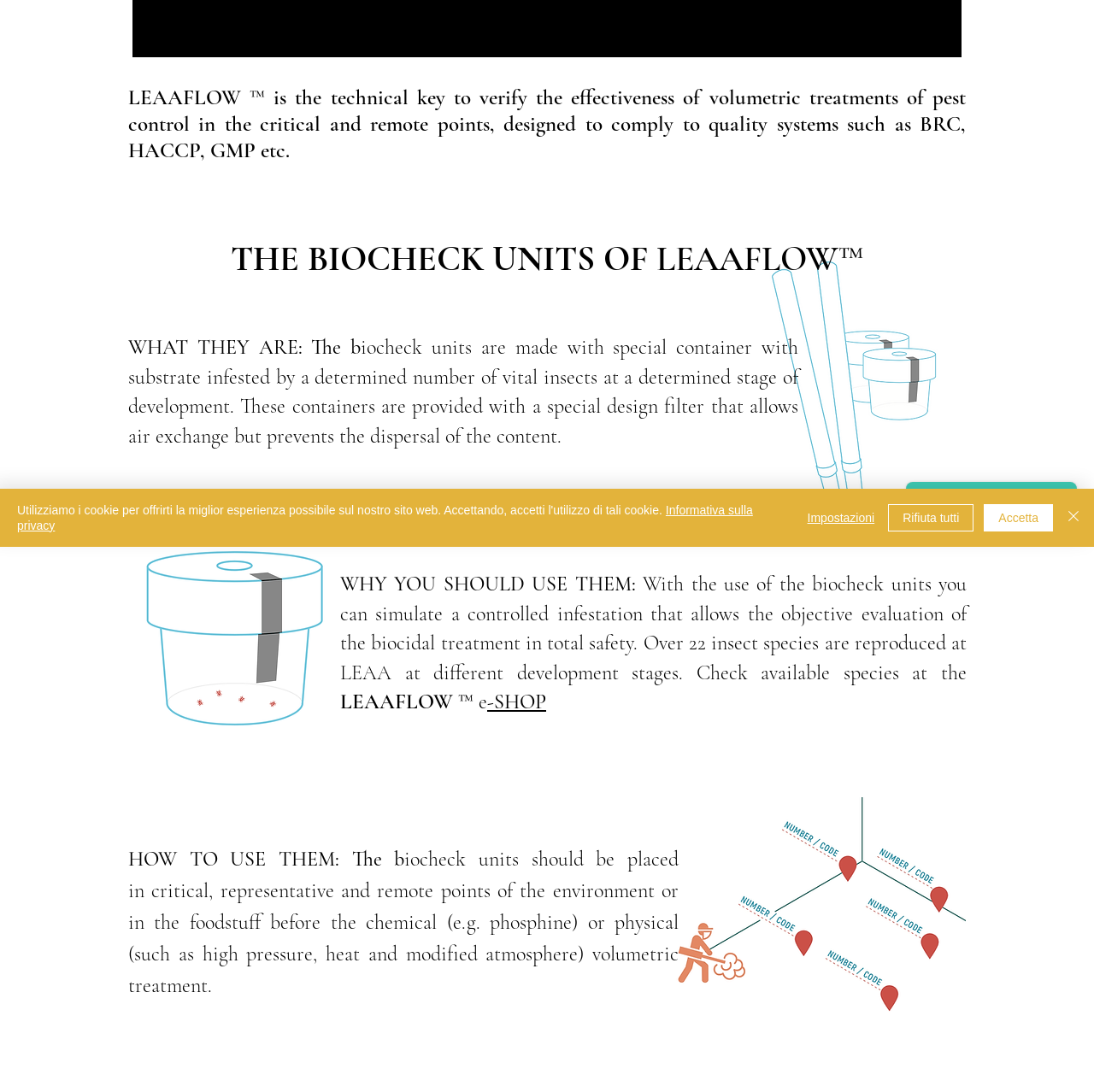Find the bounding box of the UI element described as follows: "aria-label="Close"".

[0.972, 0.46, 0.991, 0.488]